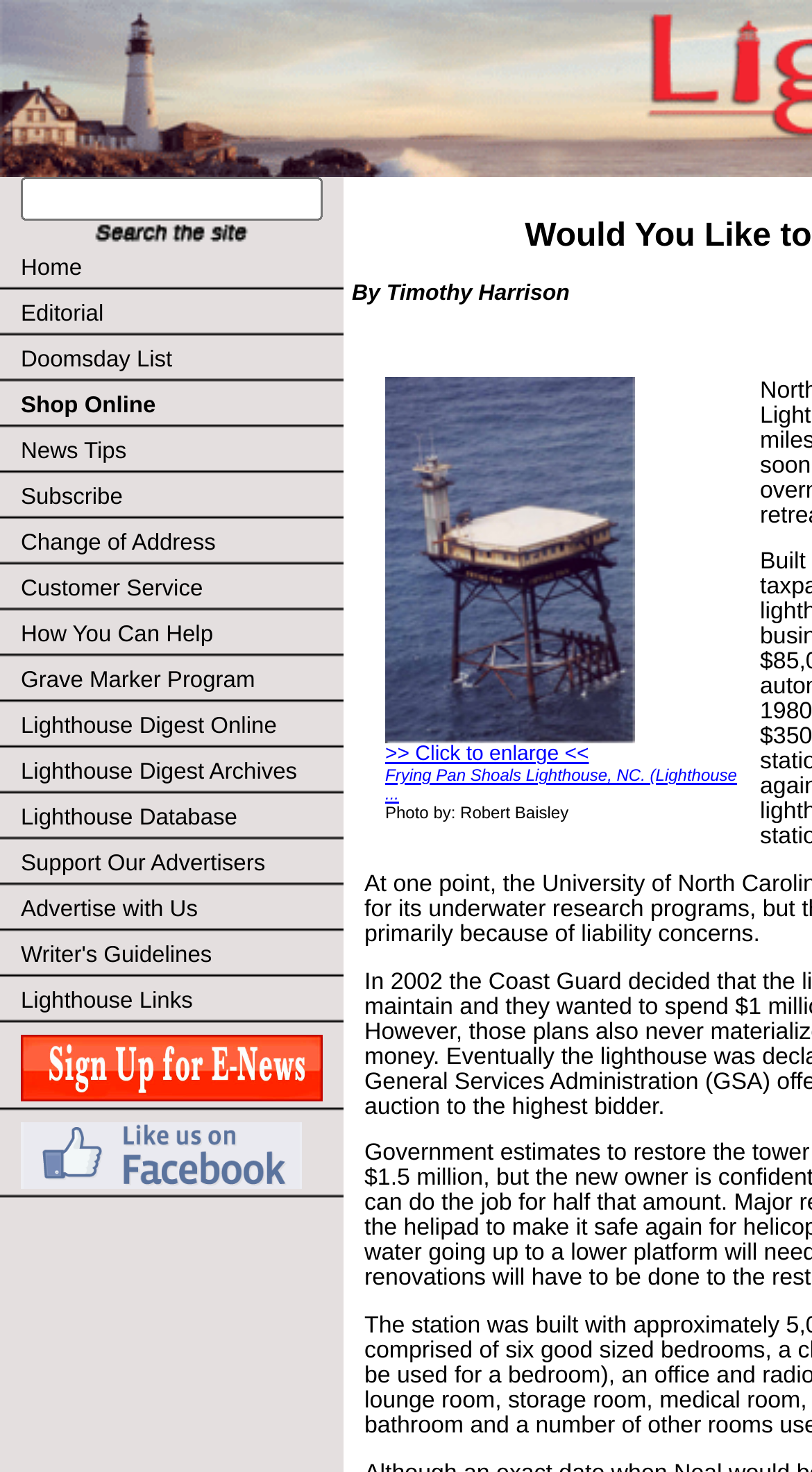What type of content is featured on this webpage?
Analyze the image and provide a thorough answer to the question.

The webpage has a prominent image of a lighthouse, and the text 'Frying Pan Shoals Lighthouse, NC' is displayed below it. Additionally, the links in the navigation menu include 'Lighthouse Digest Online', 'Lighthouse Digest Archives', and 'Lighthouse Database', which suggests that the webpage is focused on lighthouses.